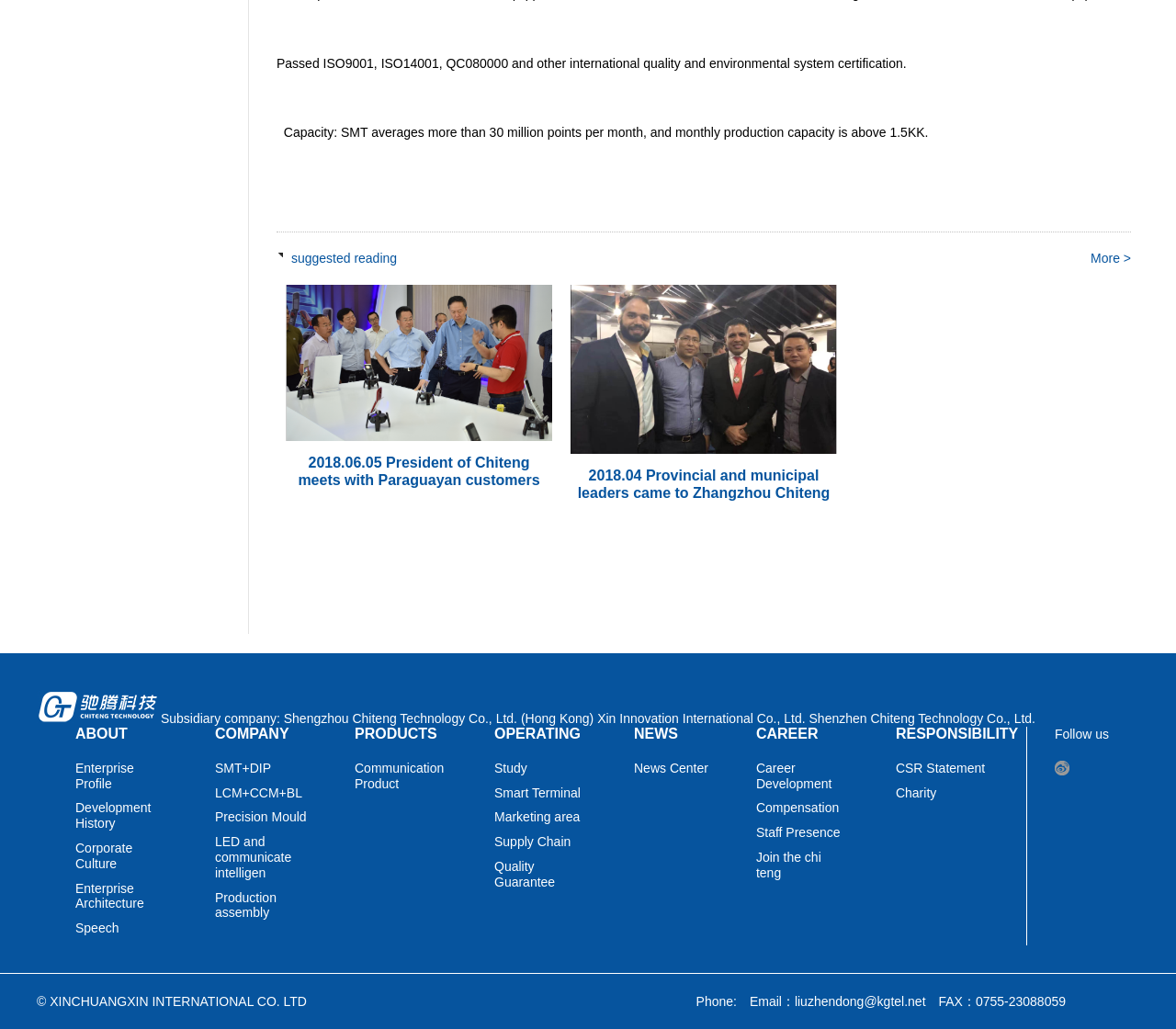Locate the UI element described as follows: "Charity". Return the bounding box coordinates as four float numbers between 0 and 1 in the order [left, top, right, bottom].

[0.762, 0.763, 0.796, 0.777]